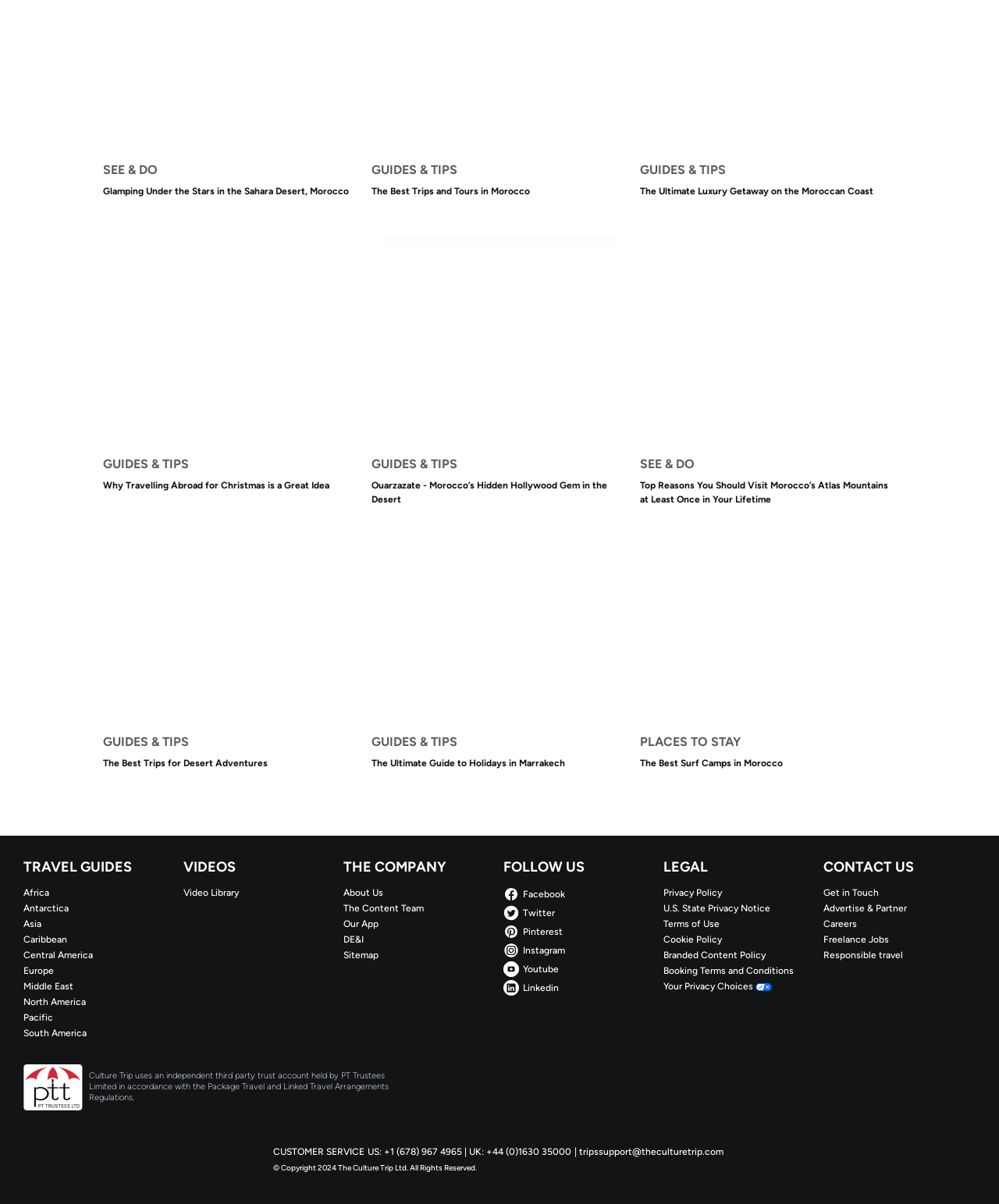How many continents are listed on this webpage?
From the screenshot, supply a one-word or short-phrase answer.

7